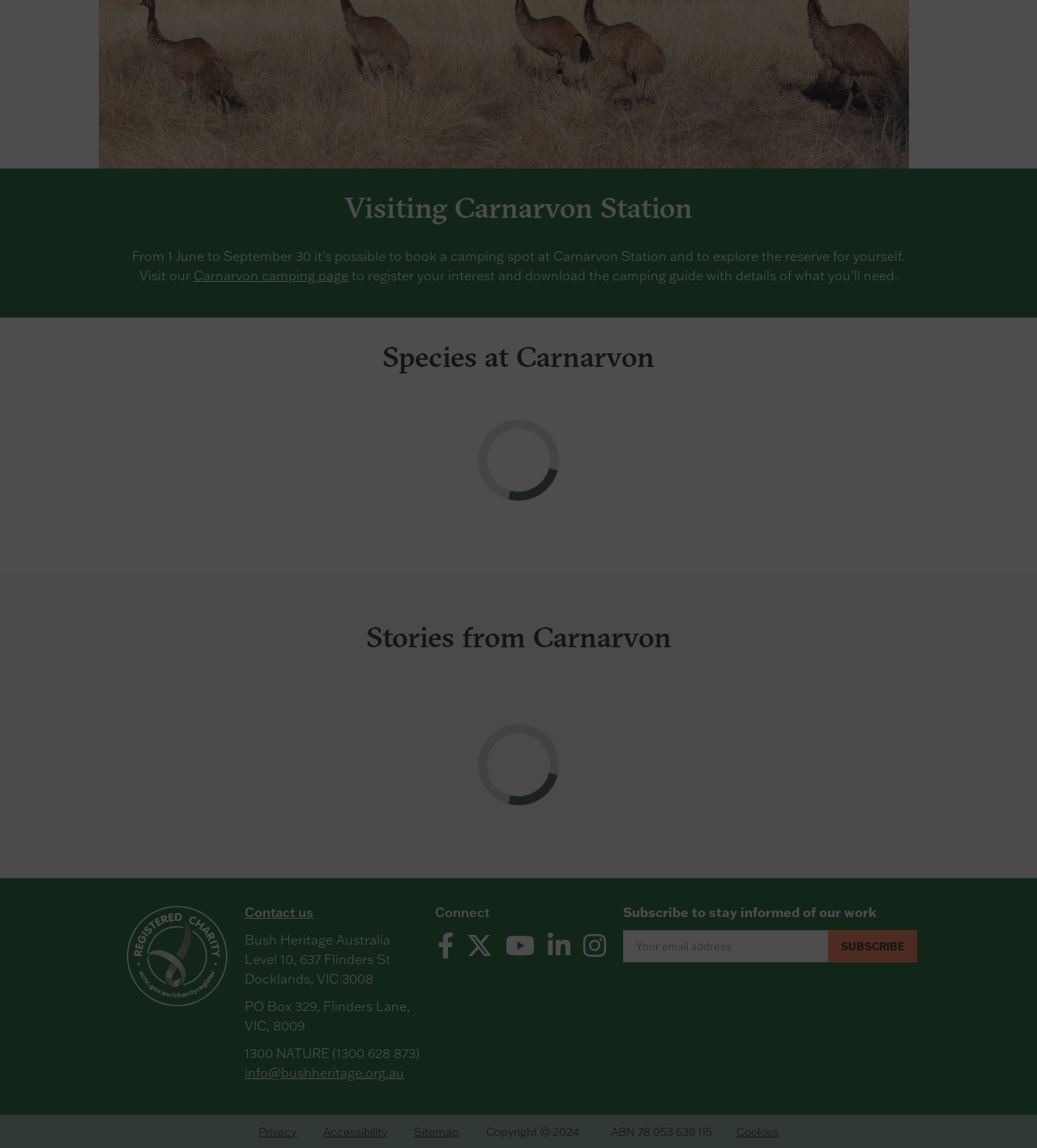What is Bush Heritage Australia?
Based on the screenshot, provide a one-word or short-phrase response.

Registered Charity